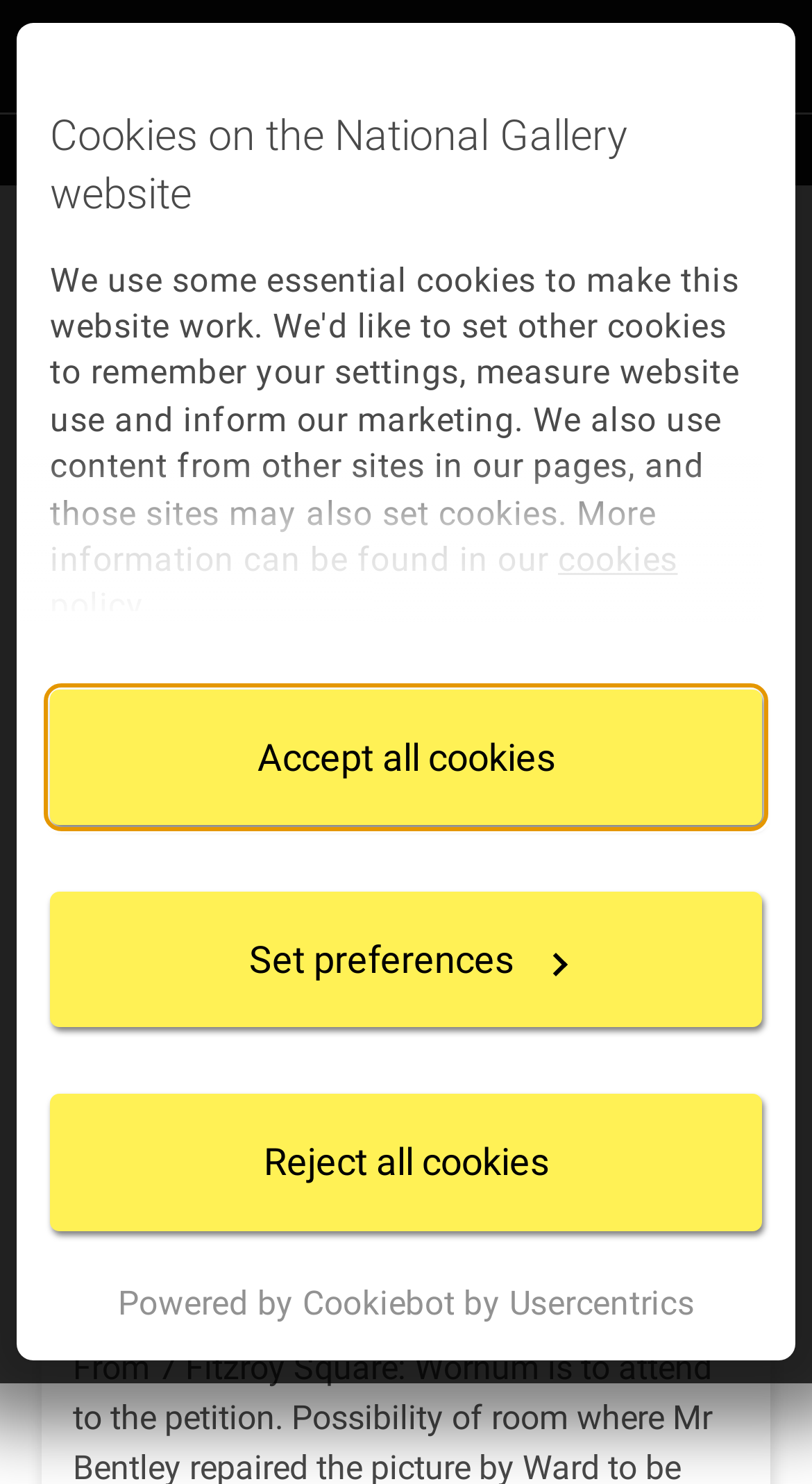Pinpoint the bounding box coordinates of the area that must be clicked to complete this instruction: "Go to Archive".

[0.3, 0.091, 0.403, 0.111]